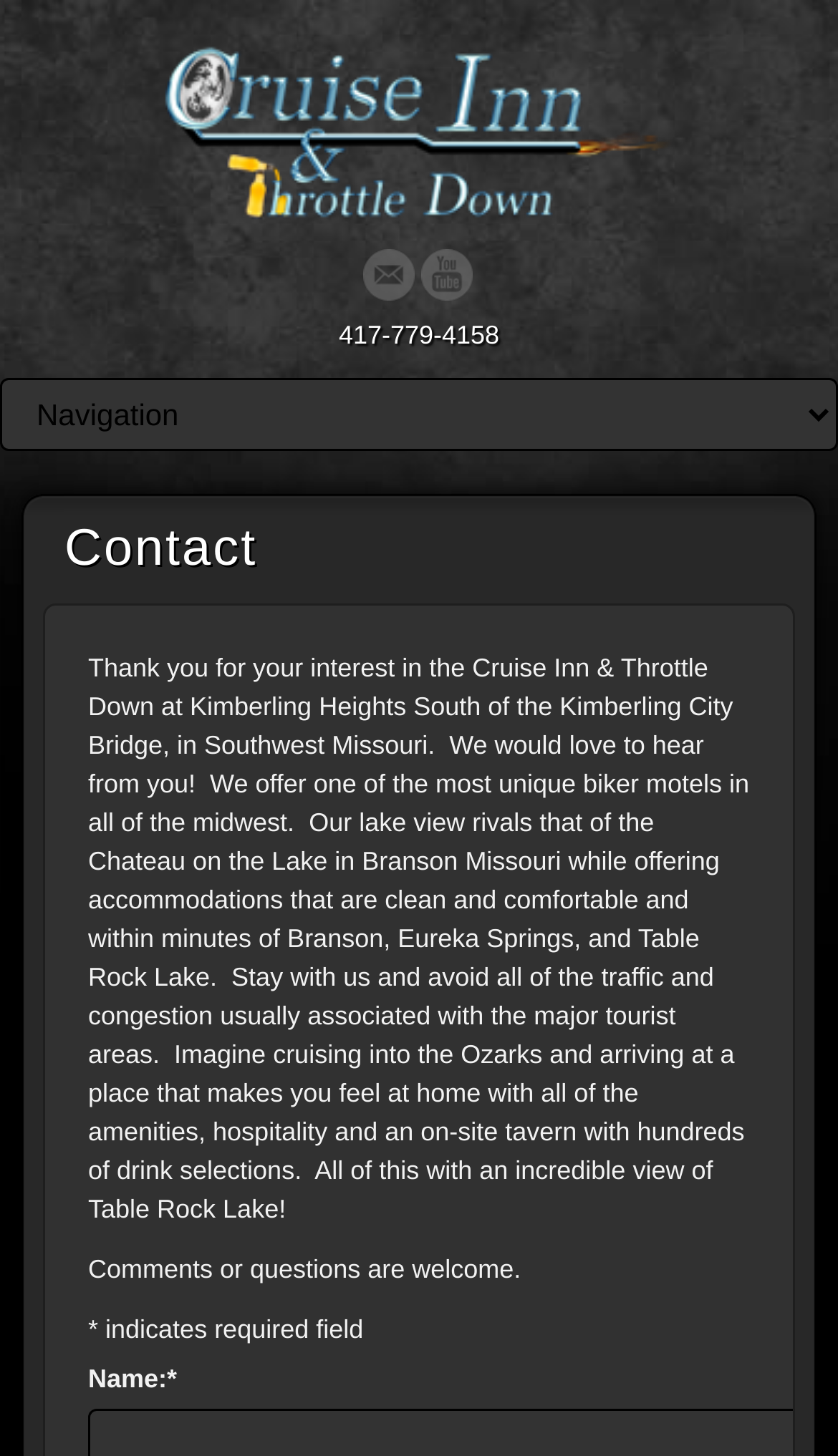Give a short answer using one word or phrase for the question:
What is the phone number of Cruise Inn & Throttle Down?

417-779-4158